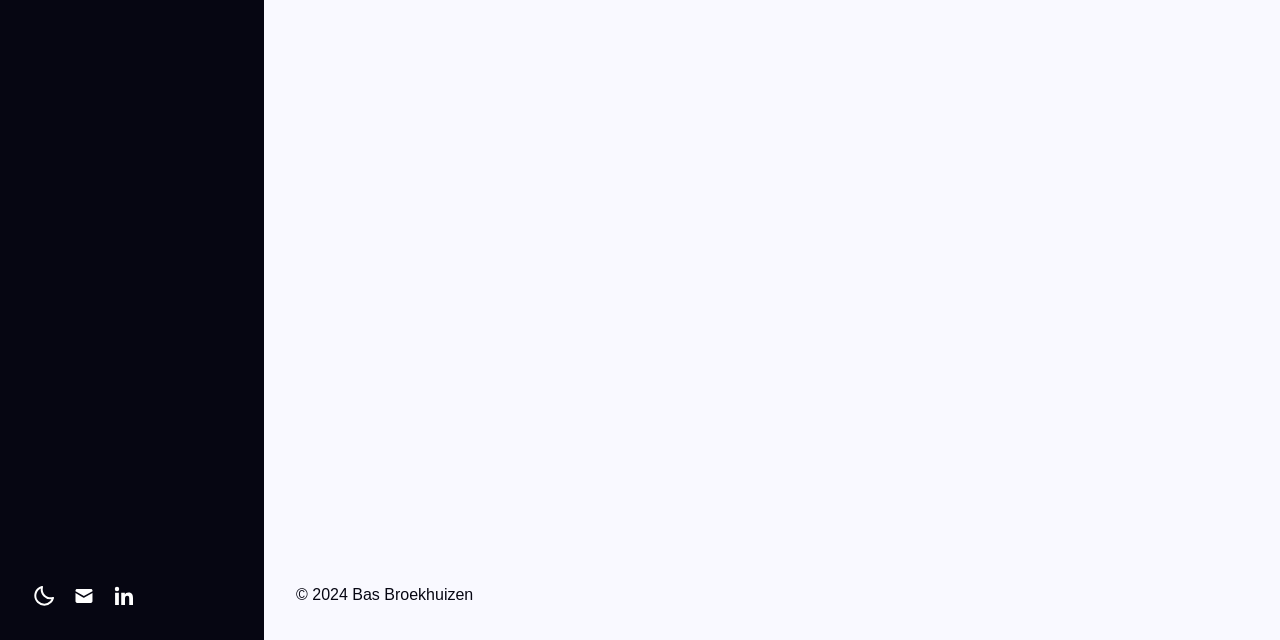Bounding box coordinates should be provided in the format (top-left x, top-left y, bottom-right x, bottom-right y) with all values between 0 and 1. Identify the bounding box for this UI element: aria-label="light" title="Toggles light & dark"

[0.025, 0.912, 0.044, 0.95]